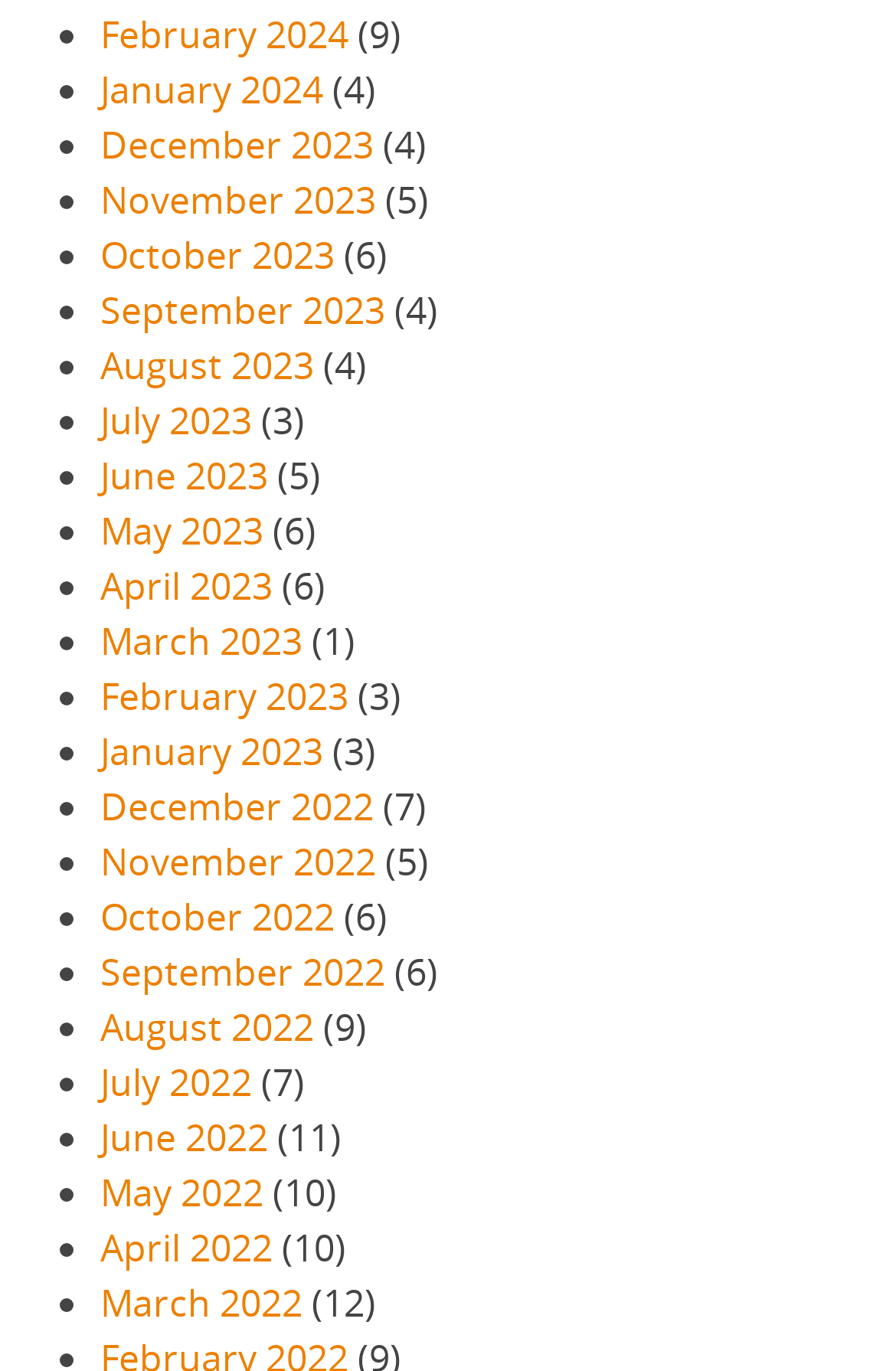What is the most recent month listed?
Based on the image, respond with a single word or phrase.

February 2024